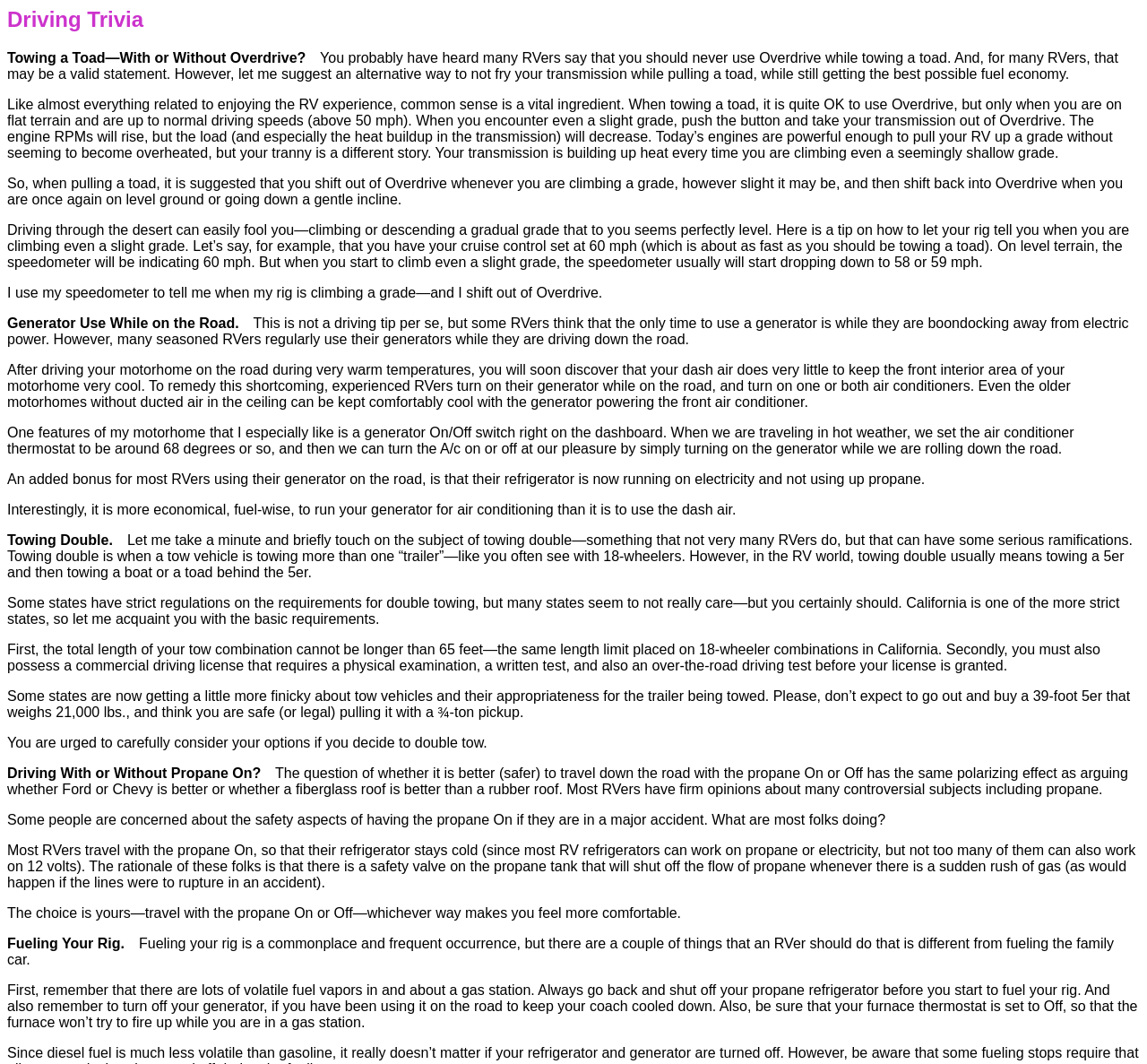Using the information in the image, give a comprehensive answer to the question: 
What is the maximum length of a tow combination in California?

According to the webpage, in California, the total length of a tow combination, such as a 5er and a boat or toad, cannot be longer than 65 feet, which is the same length limit placed on 18-wheeler combinations.